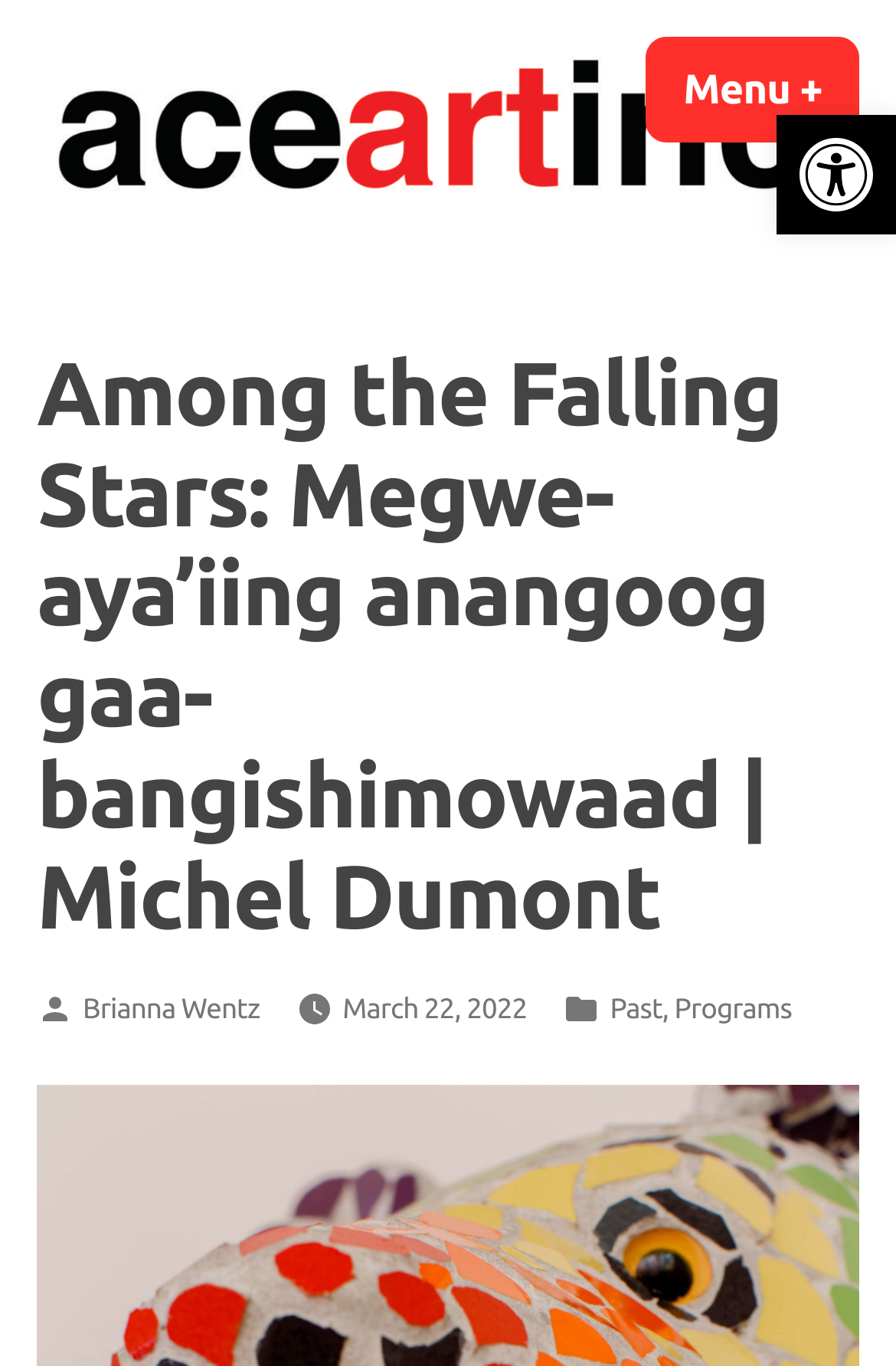Determine the bounding box for the described HTML element: "01656 863 367". Ensure the coordinates are four float numbers between 0 and 1 in the format [left, top, right, bottom].

None